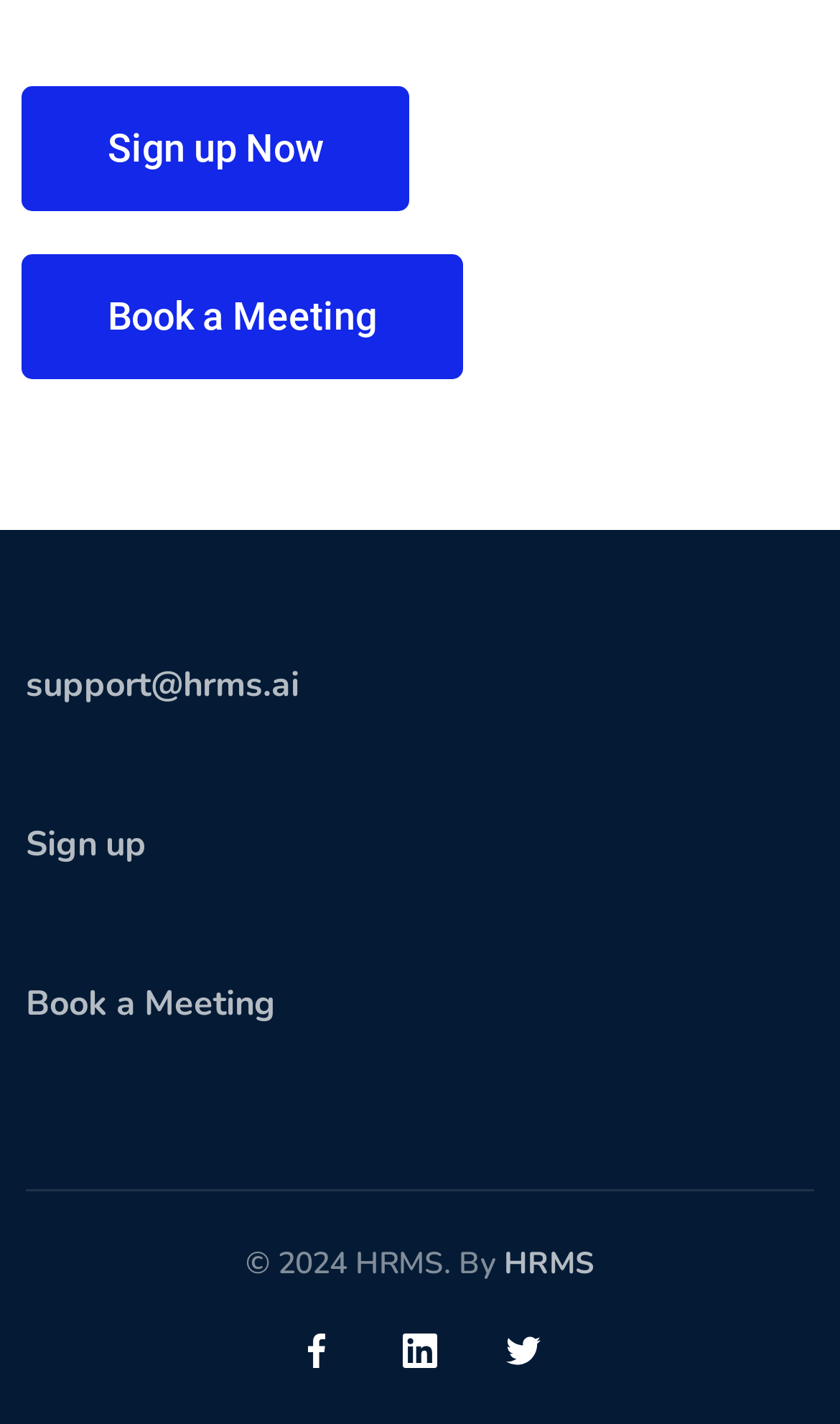Provide the bounding box coordinates of the section that needs to be clicked to accomplish the following instruction: "Contact support."

[0.031, 0.465, 0.356, 0.498]